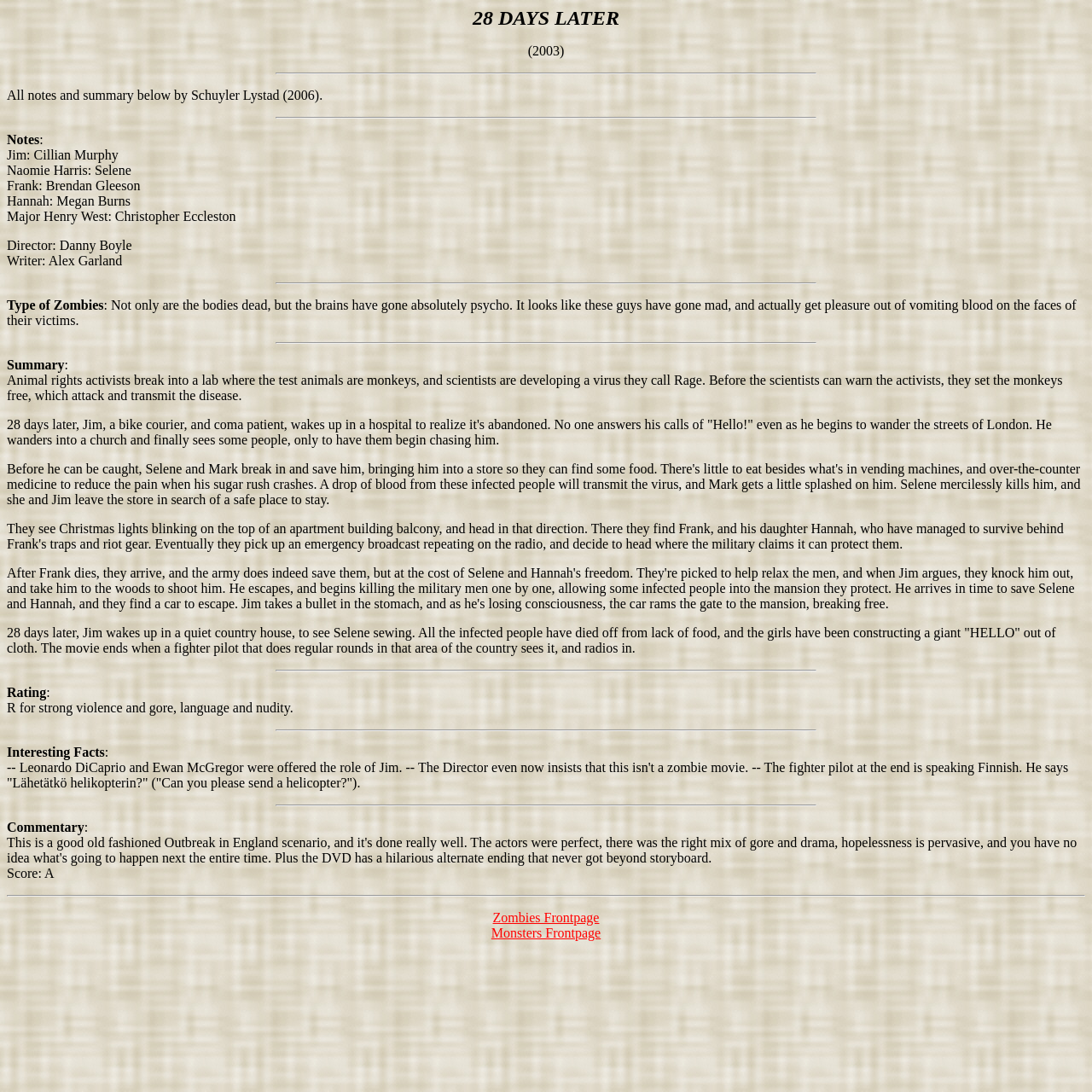What is the title of the movie?
Please answer the question with a detailed and comprehensive explanation.

The title of the movie is mentioned at the top of the webpage as '28 DAYS LATER'.